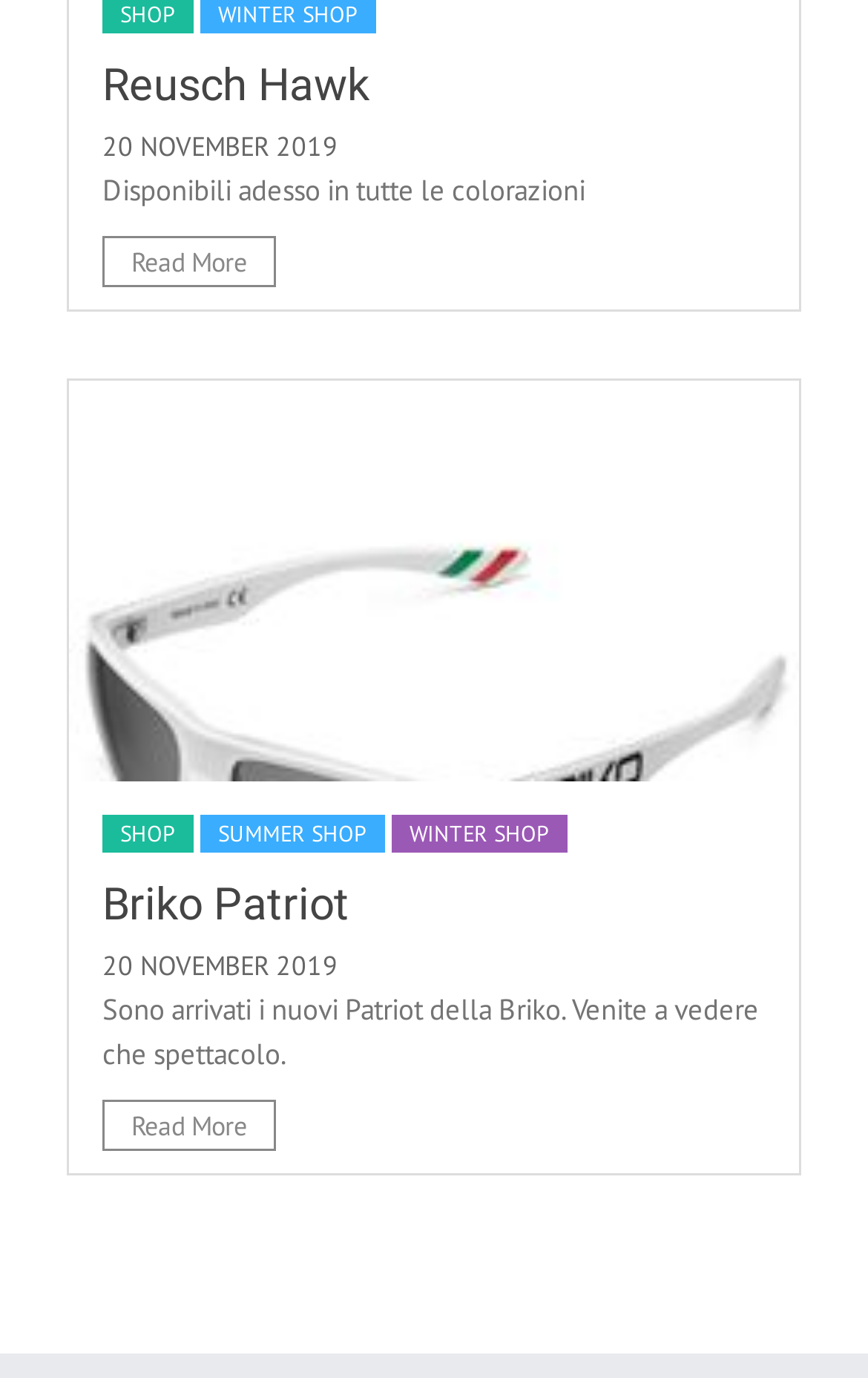Calculate the bounding box coordinates of the UI element given the description: "alt="Briko Patriot"".

[0.079, 0.262, 0.921, 0.289]